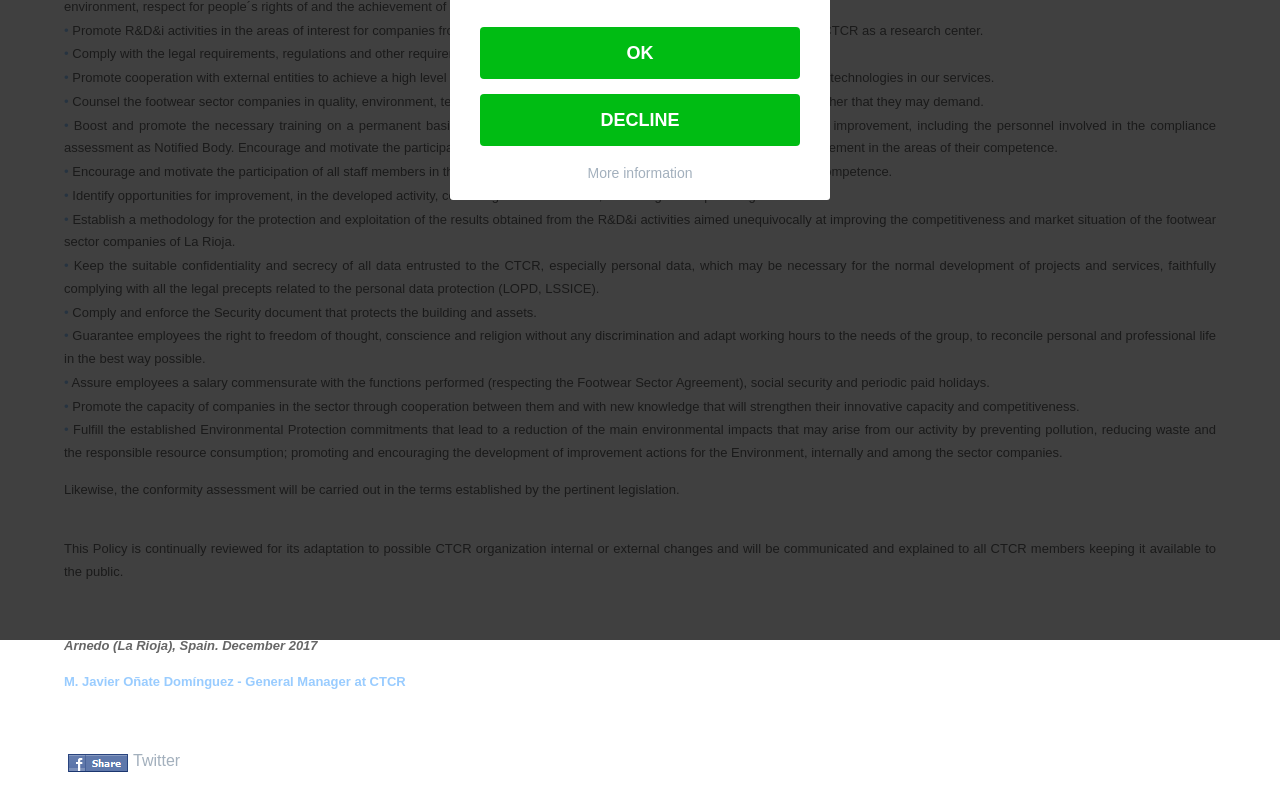Using the format (top-left x, top-left y, bottom-right x, bottom-right y), and given the element description, identify the bounding box coordinates within the screenshot: budget cuts

None